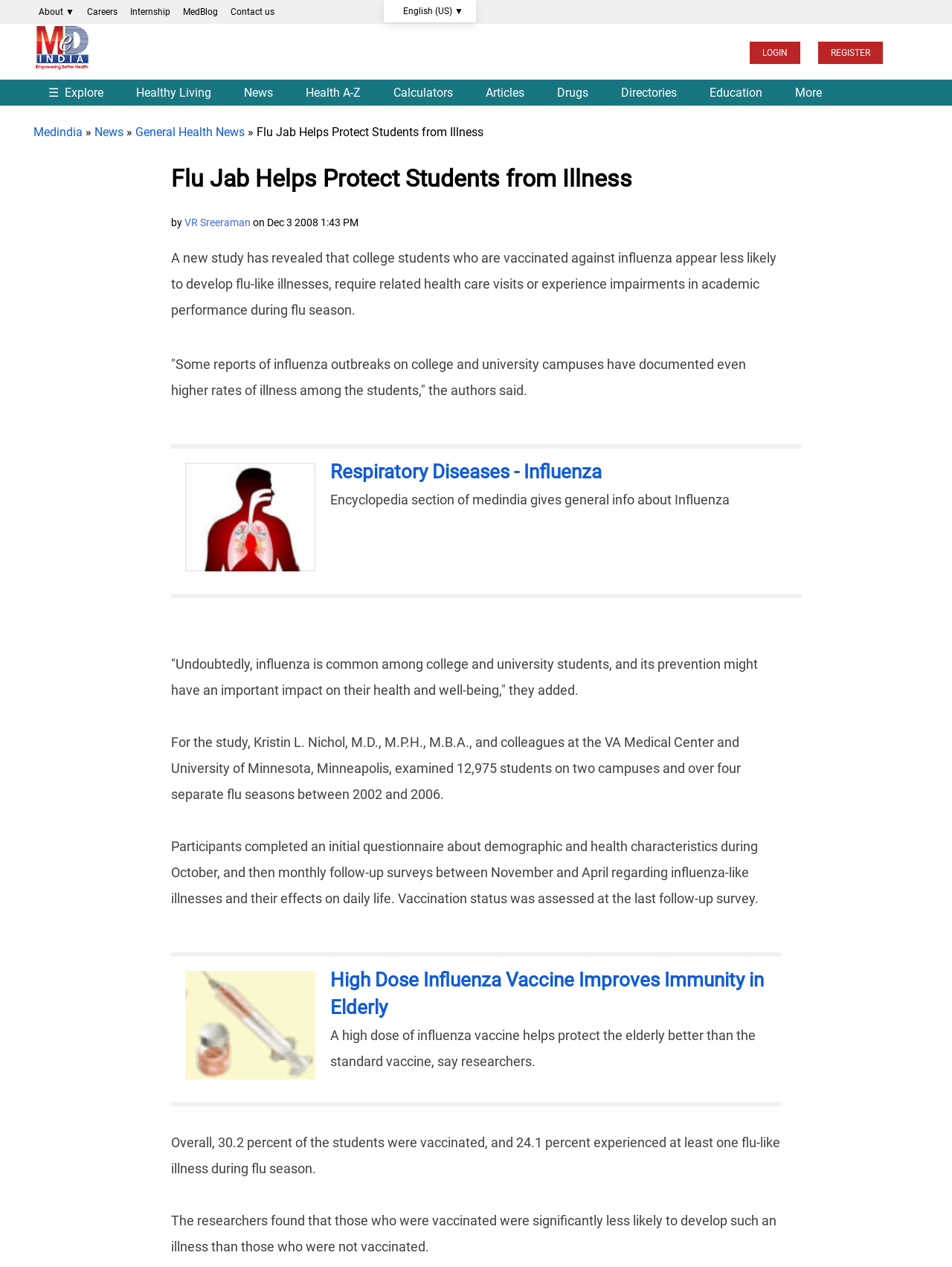Please find the bounding box coordinates of the element that needs to be clicked to perform the following instruction: "Login to the website". The bounding box coordinates should be four float numbers between 0 and 1, represented as [left, top, right, bottom].

[0.787, 0.033, 0.84, 0.051]